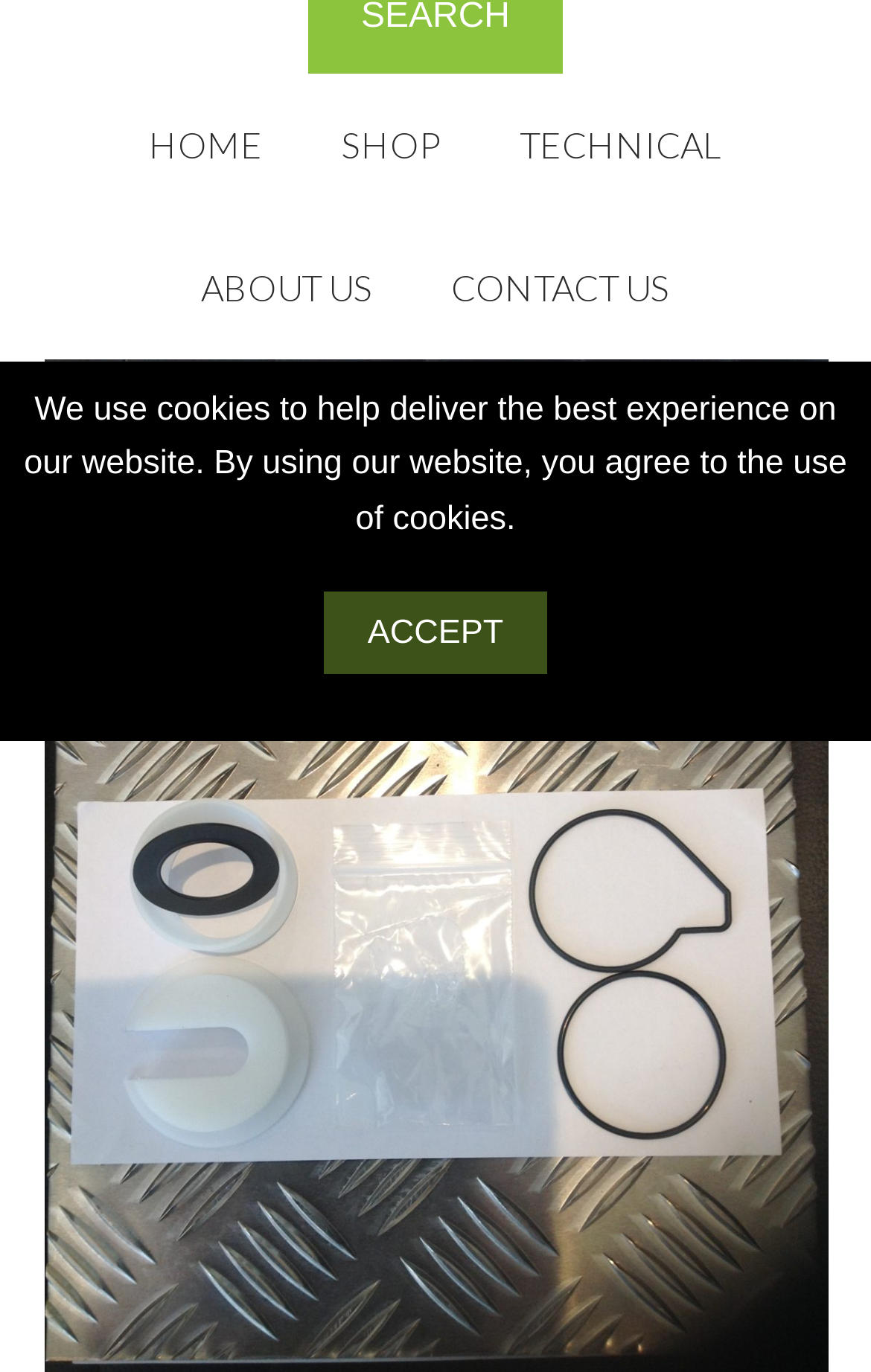Bounding box coordinates are specified in the format (top-left x, top-left y, bottom-right x, bottom-right y). All values are floating point numbers bounded between 0 and 1. Please provide the bounding box coordinate of the region this sentence describes: Facebook

None